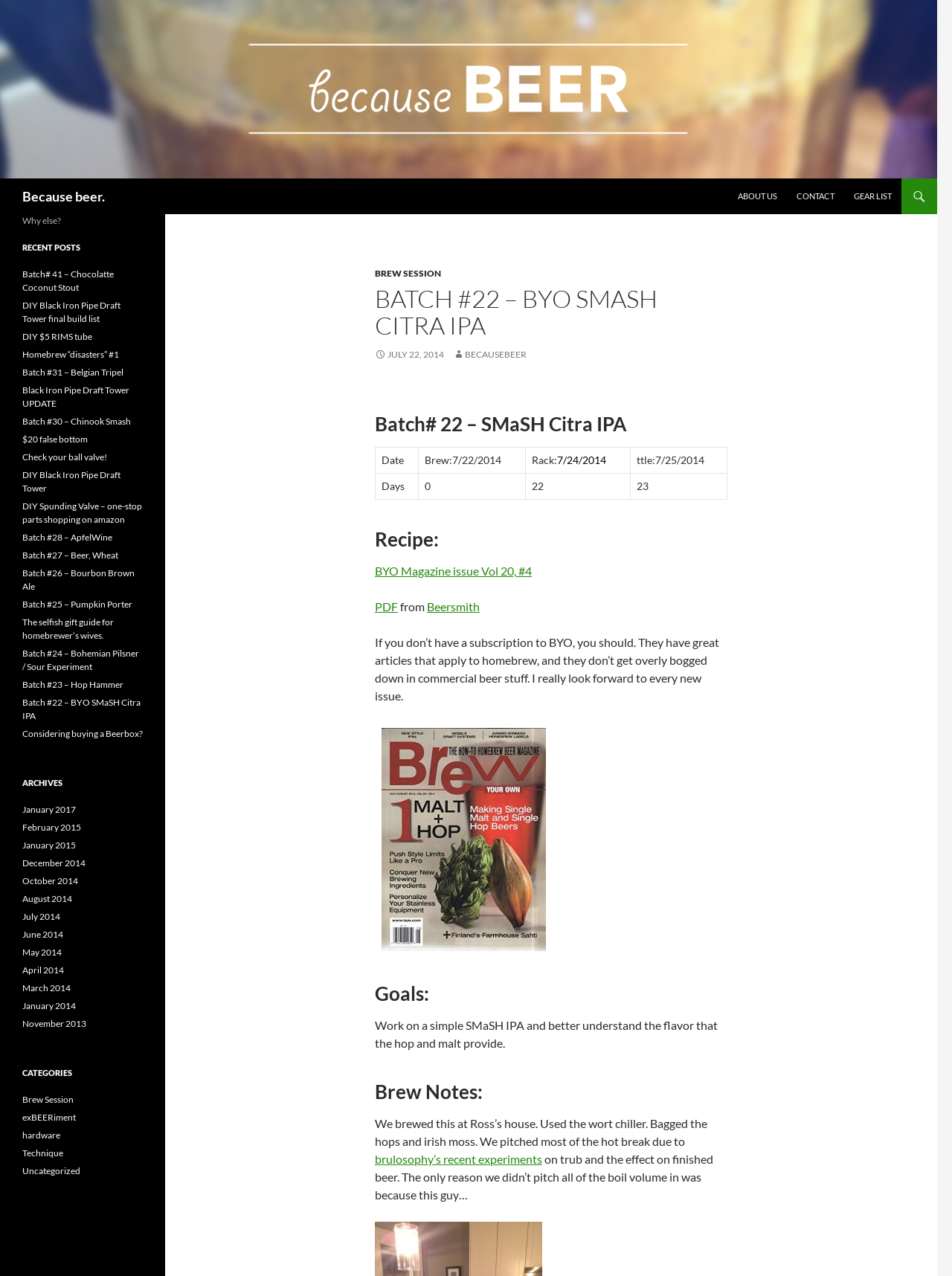When was the beer brewed?
Offer a detailed and exhaustive answer to the question.

The brew date can be found in the table under the 'Batch# 22 – SMaSH Citra IPA' heading, in the row with the 'Date' column, and the value is 'Brew:7/22/2014'.